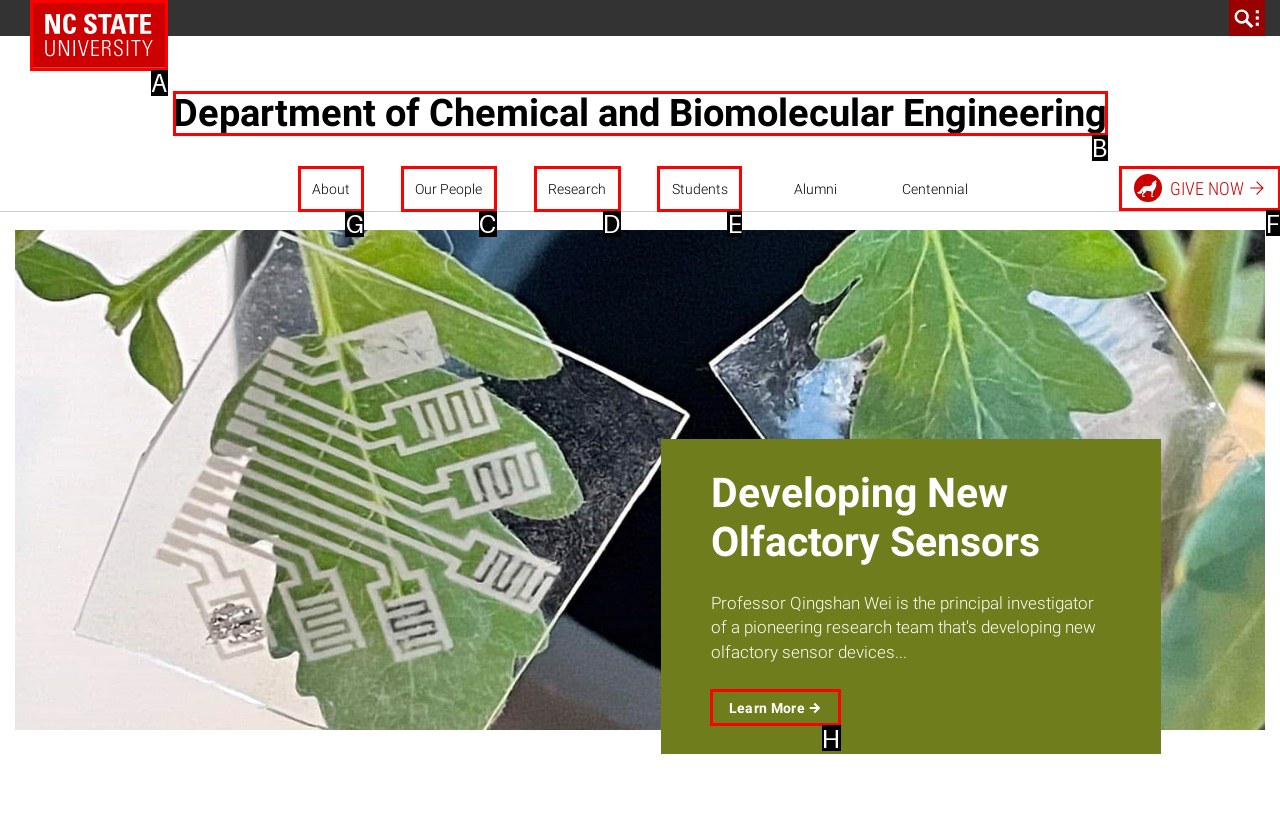Which option should be clicked to execute the following task: Visit the About page? Respond with the letter of the selected option.

G